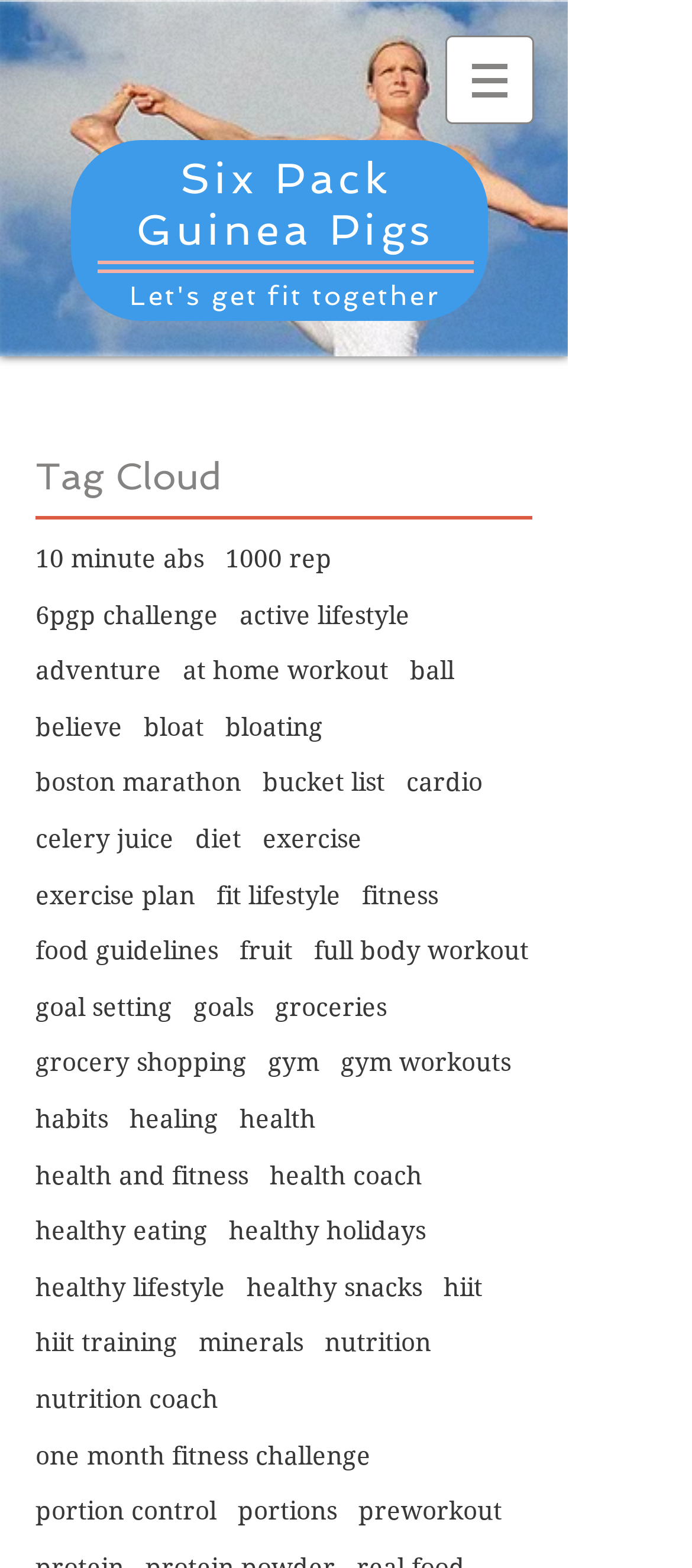Identify the bounding box for the UI element described as: "at home workout". The coordinates should be four float numbers between 0 and 1, i.e., [left, top, right, bottom].

[0.264, 0.417, 0.562, 0.44]